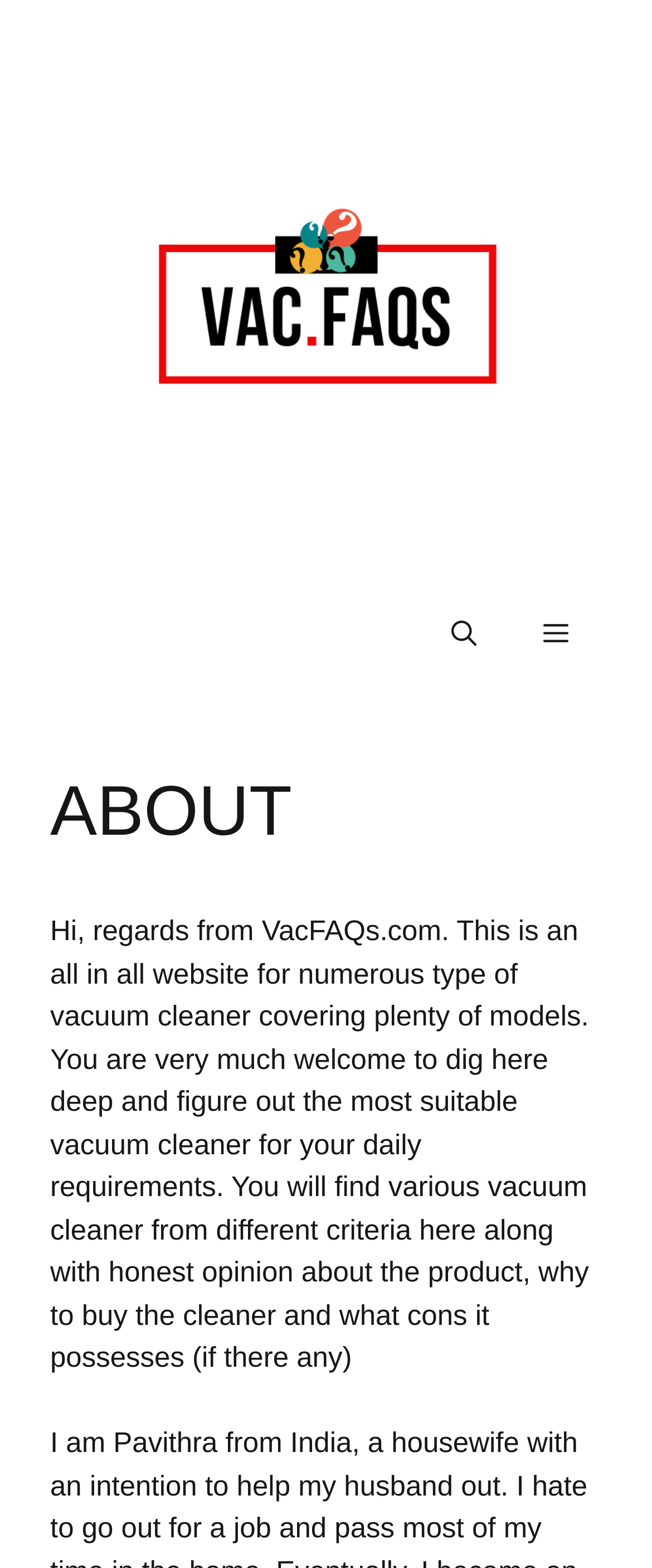Based on the visual content of the image, answer the question thoroughly: What is the navigation element on the top right?

The navigation element on the top right can be identified as a button element with the text 'Menu' which is a child of the navigation element with the text 'Mobile Toggle'.